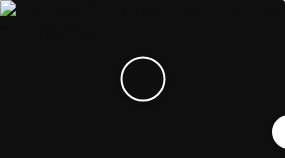What is Mazda's commitment to?
Please answer using one word or phrase, based on the screenshot.

Electric mobility